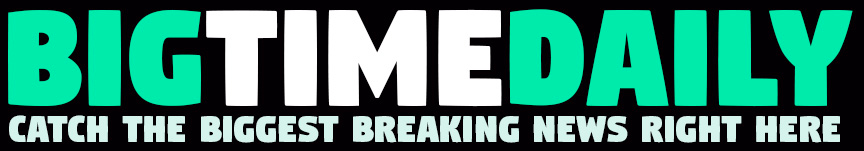Give a thorough caption for the picture.

The image prominently features the bold and vibrant branding of "BIGTIME DAILY," a digital news platform. The title is rendered in large, eye-catching letters, with "BIGTIME" displayed in a striking turquoise hue, contrasted against a bold white typeface for "DAILY." Below the main title, a tagline succinctly invites readers to "CATCH THE BIGGEST BREAKING NEWS RIGHT HERE," emphasizing the platform's commitment to delivering timely and crucial updates. The overall design is dynamic and engaging, reflecting the fast-paced nature of news while aiming to draw in an audience eager for the latest stories and developments.